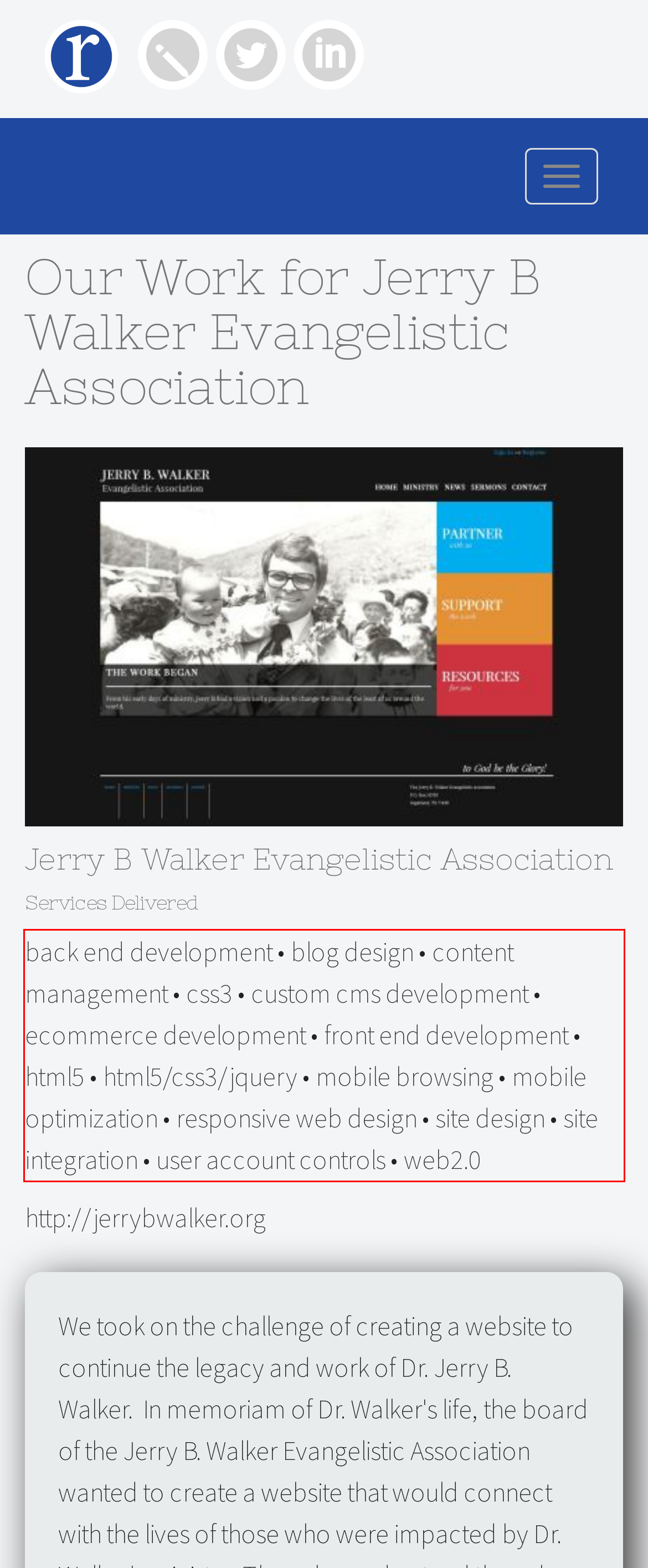Please perform OCR on the UI element surrounded by the red bounding box in the given webpage screenshot and extract its text content.

back end development • blog design • content management • css3 • custom cms development • ecommerce development • front end development • html5 • html5/css3/jquery • mobile browsing • mobile optimization • responsive web design • site design • site integration • user account controls • web2.0